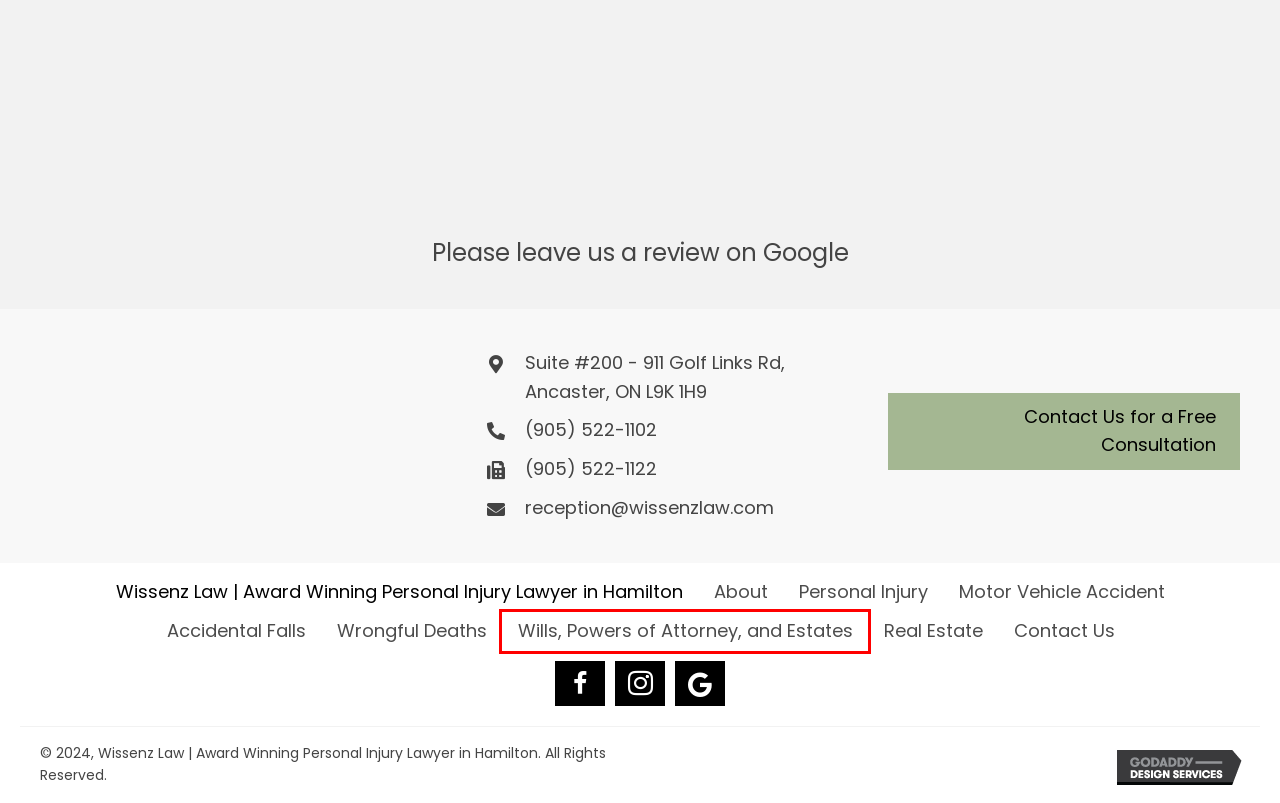You are provided with a screenshot of a webpage where a red rectangle bounding box surrounds an element. Choose the description that best matches the new webpage after clicking the element in the red bounding box. Here are the choices:
A. Contact Information - Wissenz Law
B. Claim for Accidental Falls - Wissenz Law
C. About Wissenz Law - Wissenz Law
D. Services - Wissenz Law | Award Winning Personal Injury Lawyer in Hamilton
E. Voted Best Personal Injury Lawyer in Hamilton | Wissenz Law
F. Best Wills & Estates Law Firm - Wissenz Law
G. Real Estate Lawyer - Wissenz Law
H. Wrongful Death Cases - Wissenz Law

F